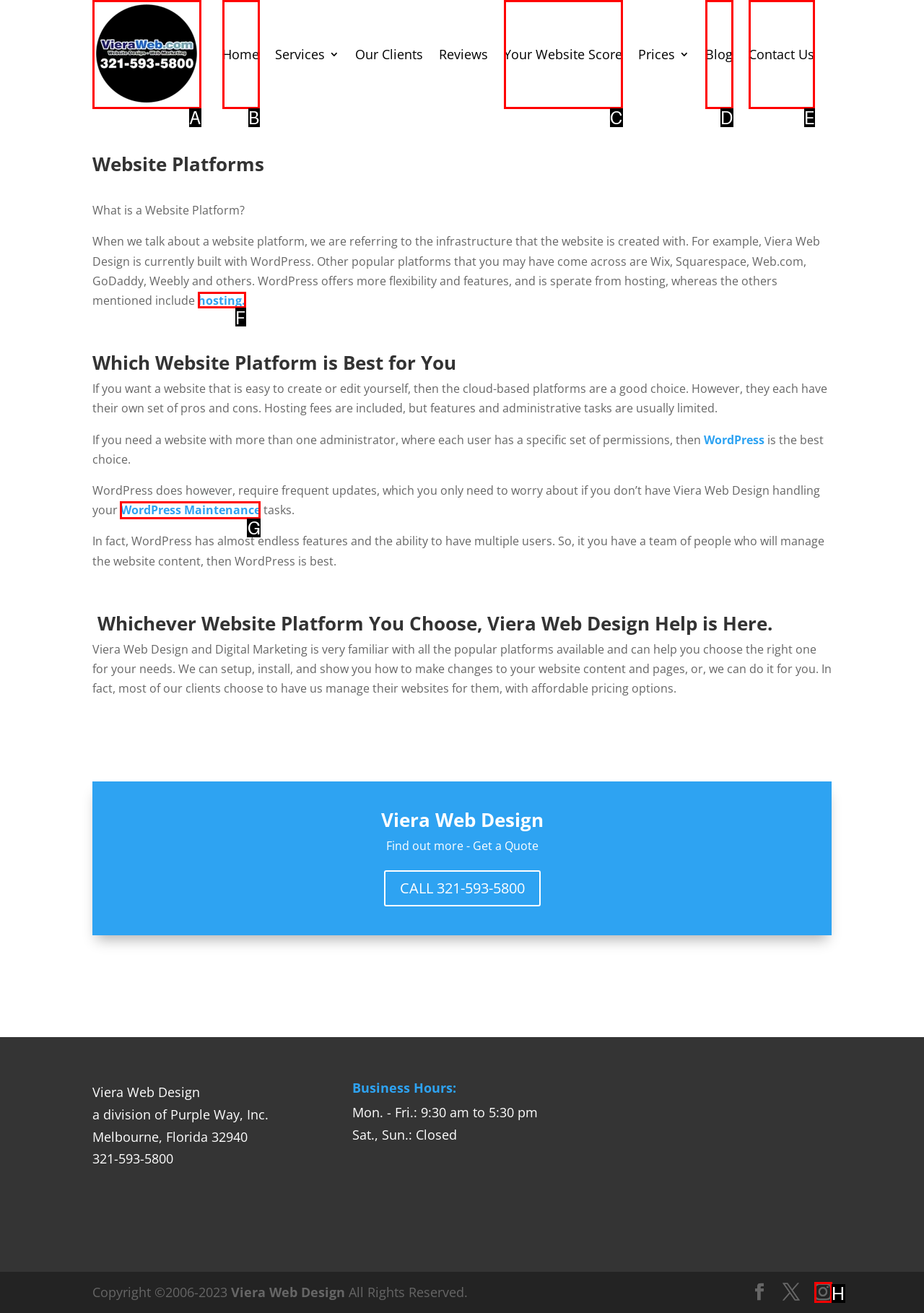Select the letter of the UI element that matches this task: Learn more about 'WordPress Maintenance'
Provide the answer as the letter of the correct choice.

G